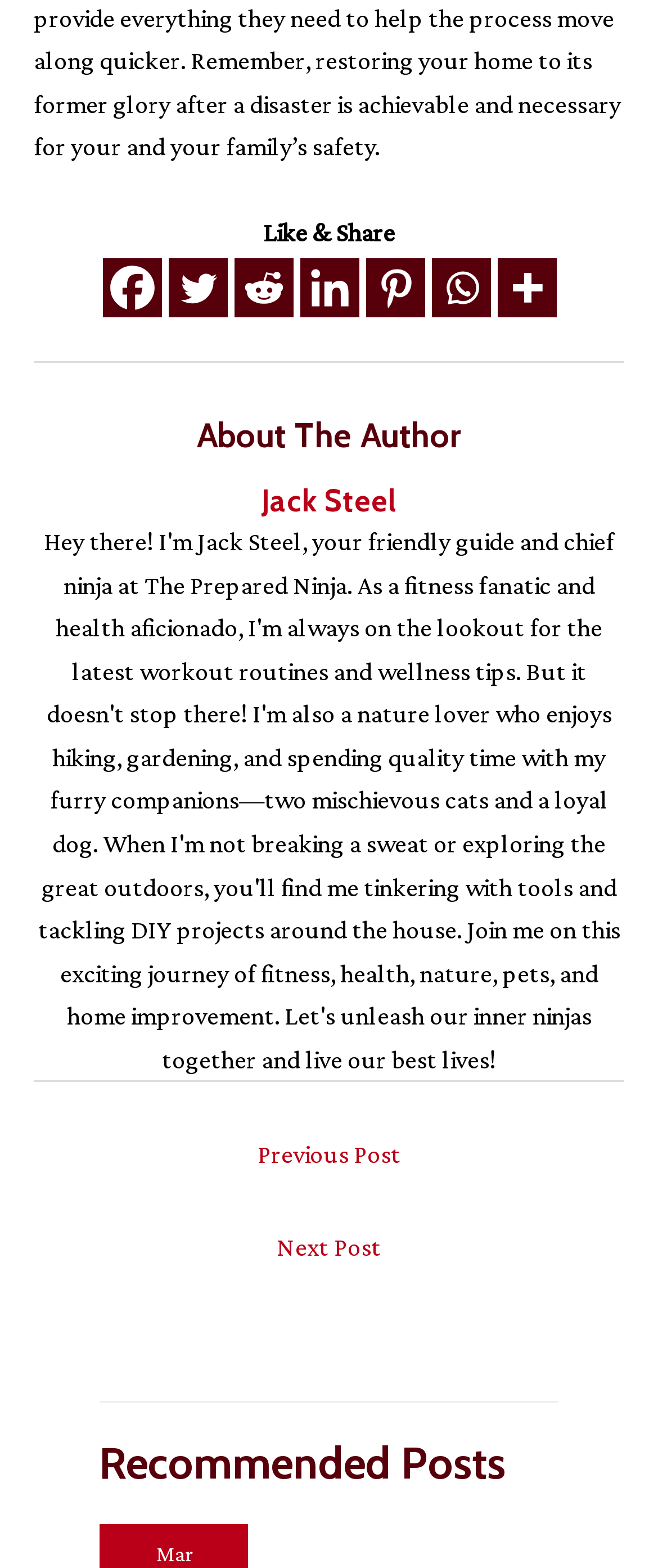Please identify the bounding box coordinates for the region that you need to click to follow this instruction: "Visit Jack Steel's page".

[0.051, 0.308, 0.949, 0.331]